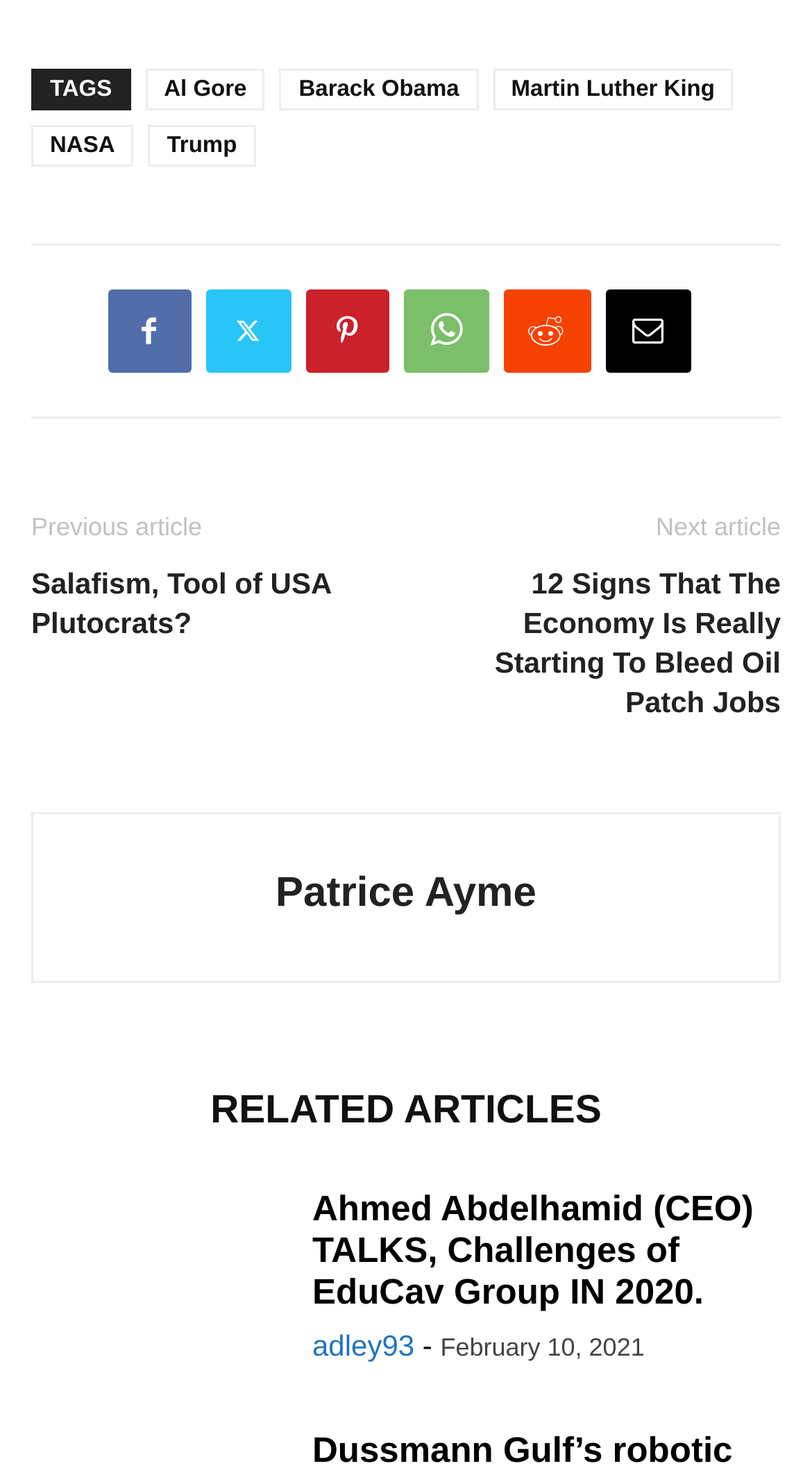Find the bounding box coordinates of the UI element according to this description: "ReddIt".

[0.619, 0.197, 0.727, 0.254]